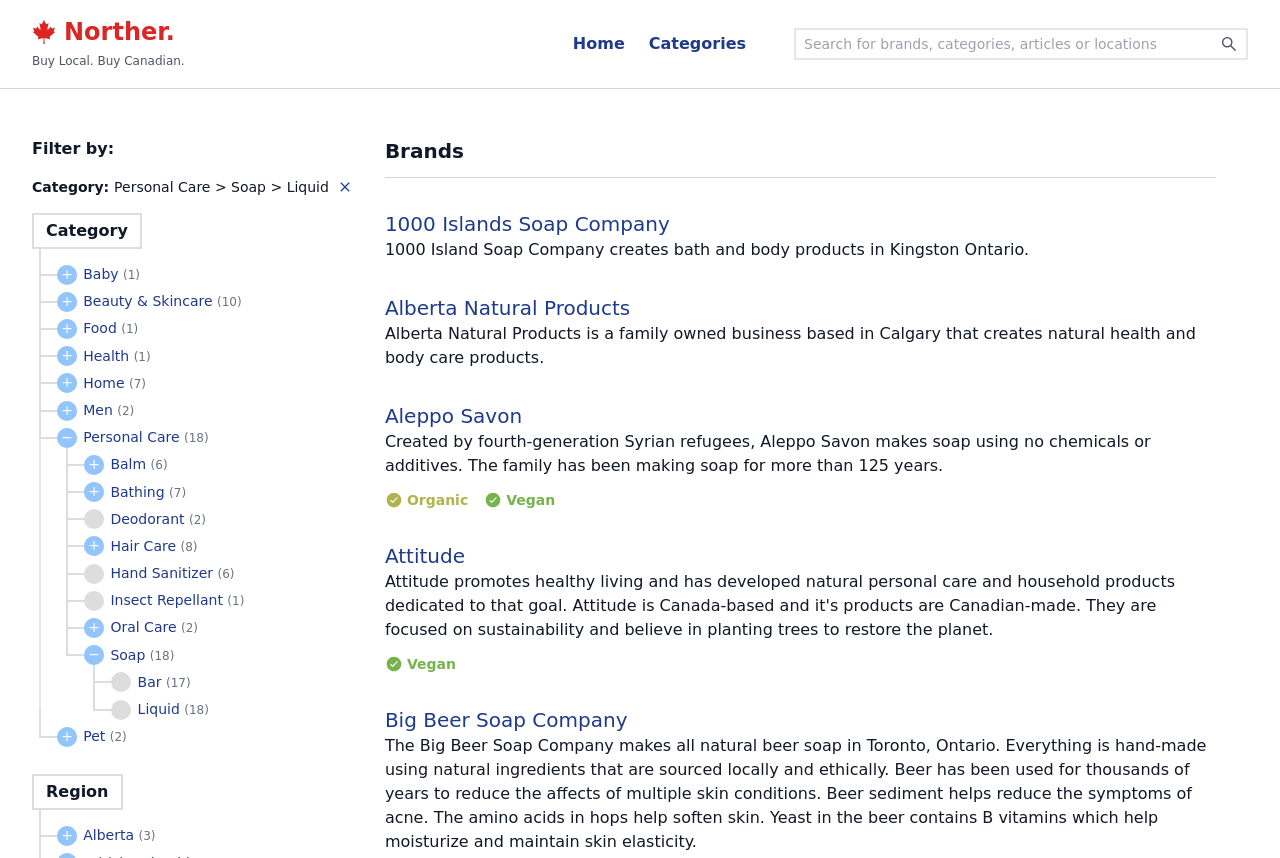Provide a comprehensive description of the webpage.

The webpage is categorized under Personal Care, specifically Soap, and Liquid. At the top, there is a navigation bar with links to "Norther", "Home", and "Categories". A search bar is located to the right of the navigation bar, accompanied by a search button with a magnifying glass icon.

Below the navigation bar, there is a section with a heading "Filter by" and a dropdown menu with options to filter by category. The current category is "Personal Care > Soap > Liquid", which is indicated by a breadcrumb trail.

The main content of the webpage is divided into two sections. The left section contains a list of subcategories, including "Baby", "Beauty & Skincare", "Food", and more. Each subcategory has a disclosure triangle that can be expanded to reveal a list of related links.

The right section is a list of brands, each with its own article. The articles are arranged in a vertical list, with each article containing a heading with the brand name, a link to the brand's page, and a brief description of the brand. Some articles also include images and labels indicating whether the brand is organic or not.

There are 18 brands listed in total, including "1000 Islands Soap Company", "Alberta Natural Products", and "Aleppo Savon". Each brand has a brief description, and some have images accompanying their descriptions.